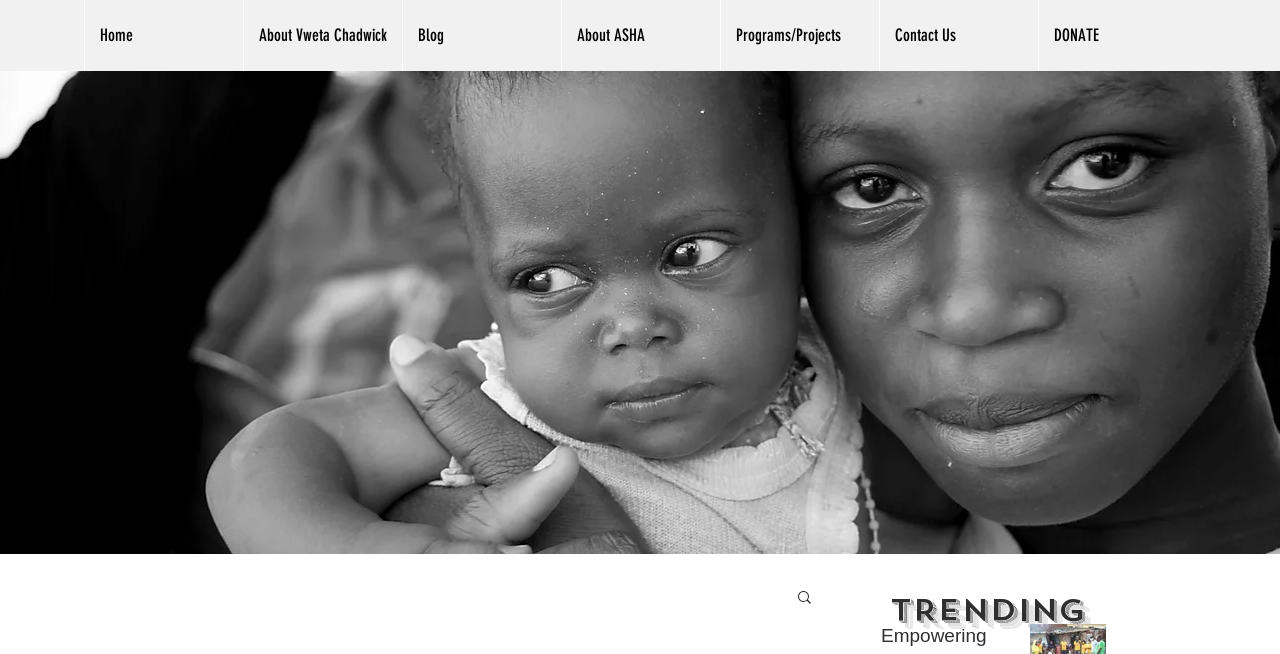Please give a concise answer to this question using a single word or phrase: 
How many buttons are on the top-right corner?

2